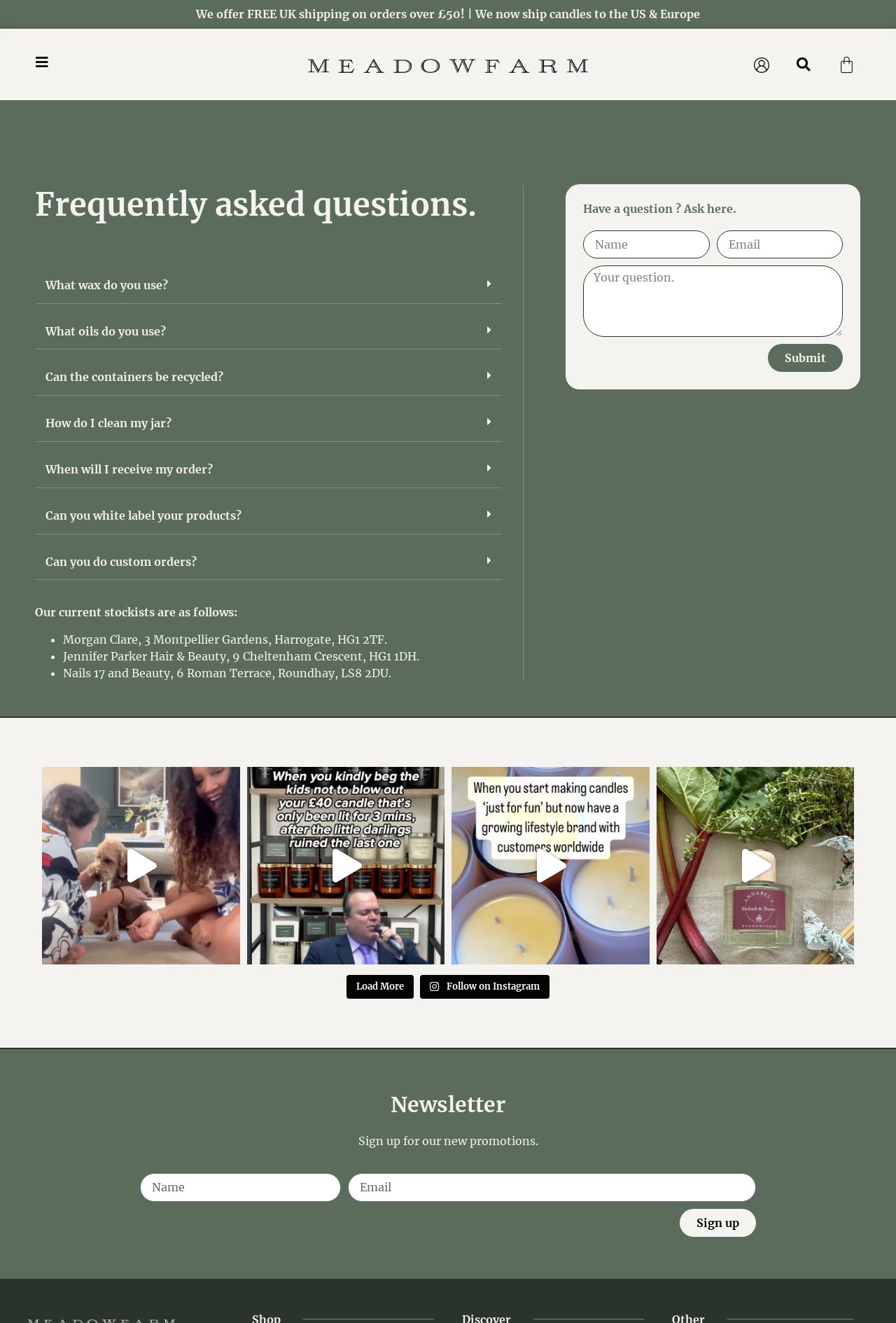Please answer the following question as detailed as possible based on the image: 
What is the purpose of the search bar?

The search bar is located at the top of the webpage, and it has a button labeled 'Search'. This suggests that users can input keywords to search for specific products or information on the website.